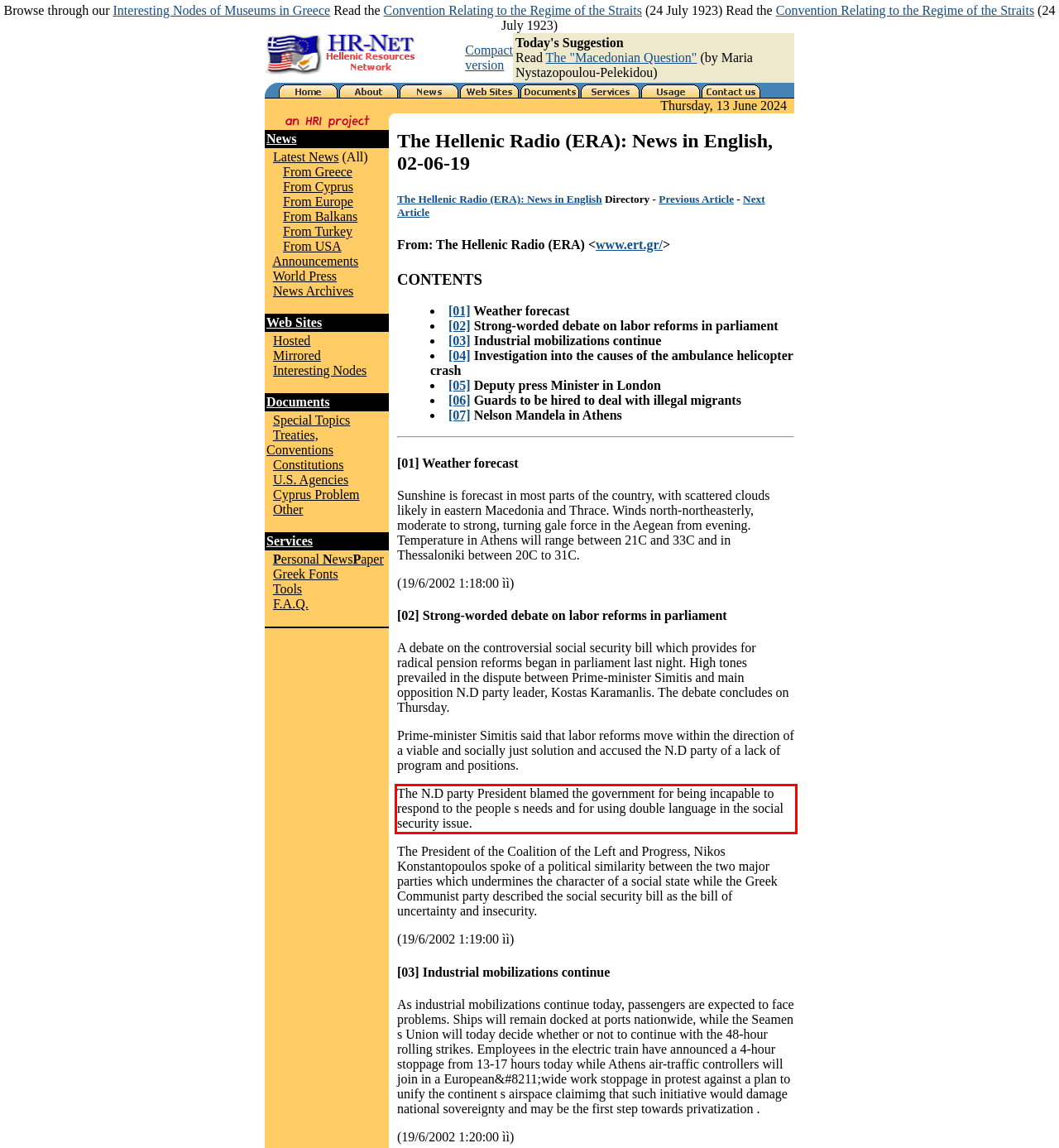You are looking at a screenshot of a webpage with a red rectangle bounding box. Use OCR to identify and extract the text content found inside this red bounding box.

The N.D party President blamed the government for being incapable to respond to the people s needs and for using double language in the social security issue.